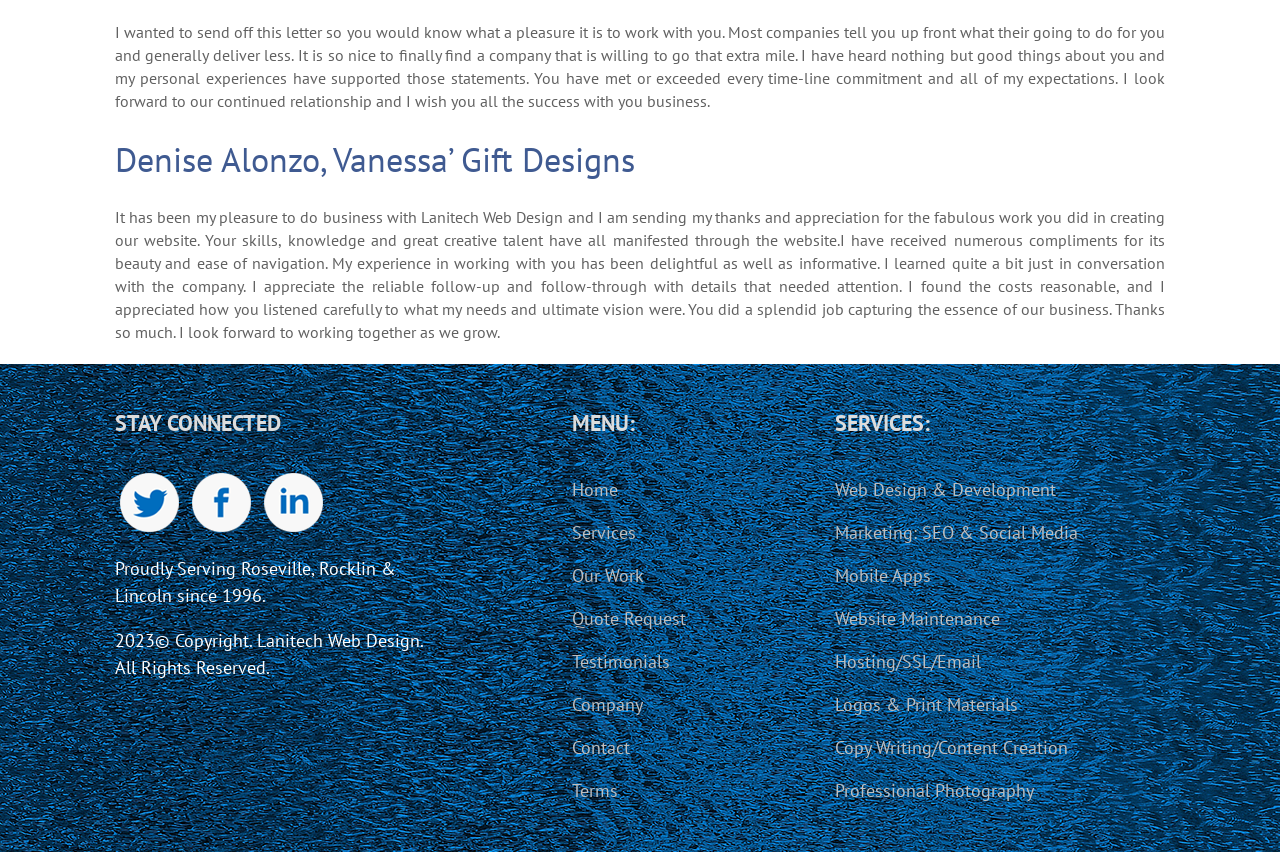Please find and report the bounding box coordinates of the element to click in order to perform the following action: "Click on Facebook link". The coordinates should be expressed as four float numbers between 0 and 1, in the format [left, top, right, bottom].

[0.094, 0.556, 0.14, 0.625]